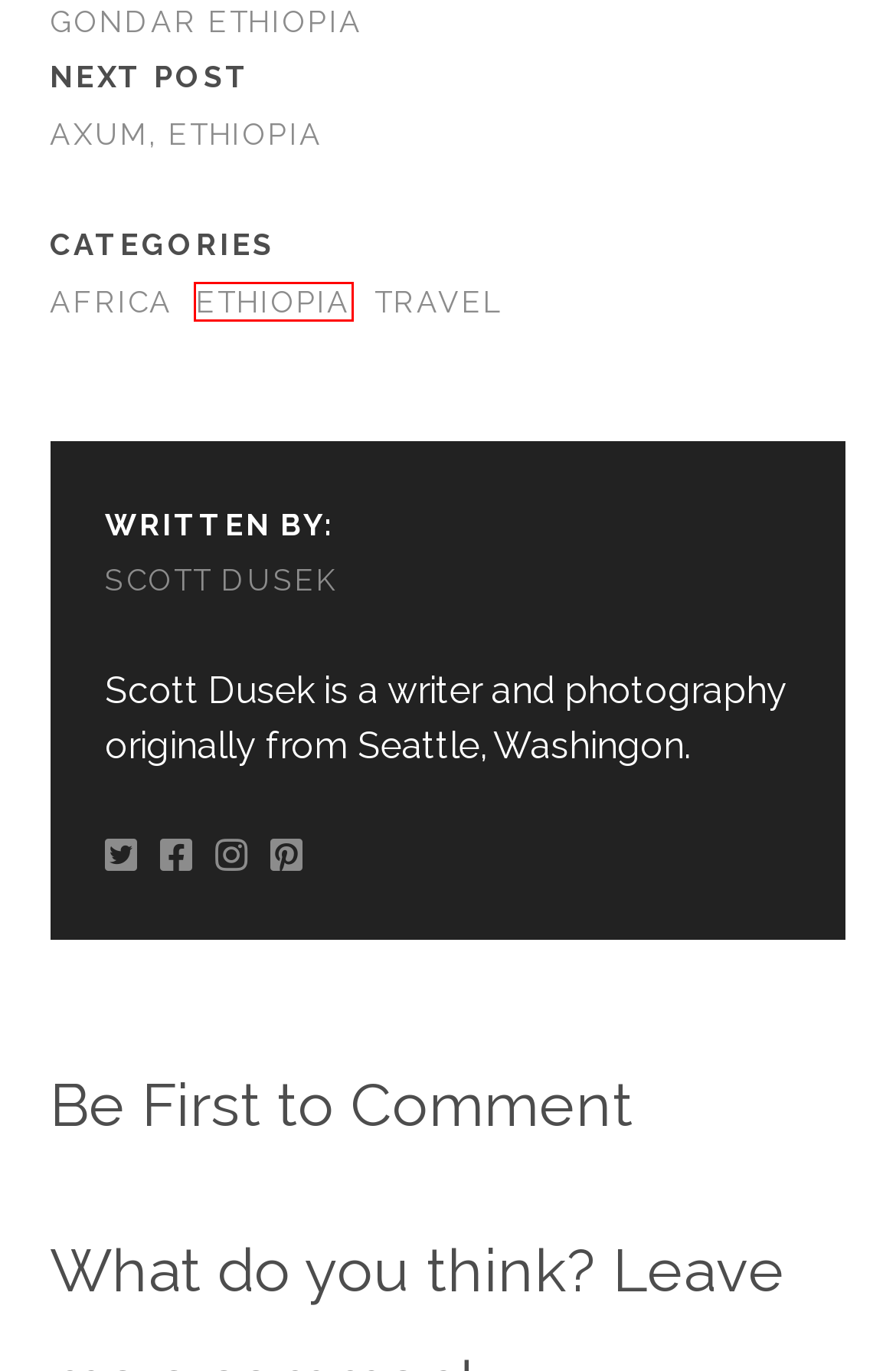Examine the screenshot of the webpage, noting the red bounding box around a UI element. Pick the webpage description that best matches the new page after the element in the red bounding box is clicked. Here are the candidates:
A. Travel – scottdusek.com
B. Ethiopia – scottdusek.com
C. Axum, Ethiopia – scottdusek.com
D. Central America – scottdusek.com
E. Gondar Ethiopia – scottdusek.com
F. Scott Dusek – scottdusek.com
G. Asia – scottdusek.com
H. scottdusek.com – Travel stories and photography by Scott Dusek

B